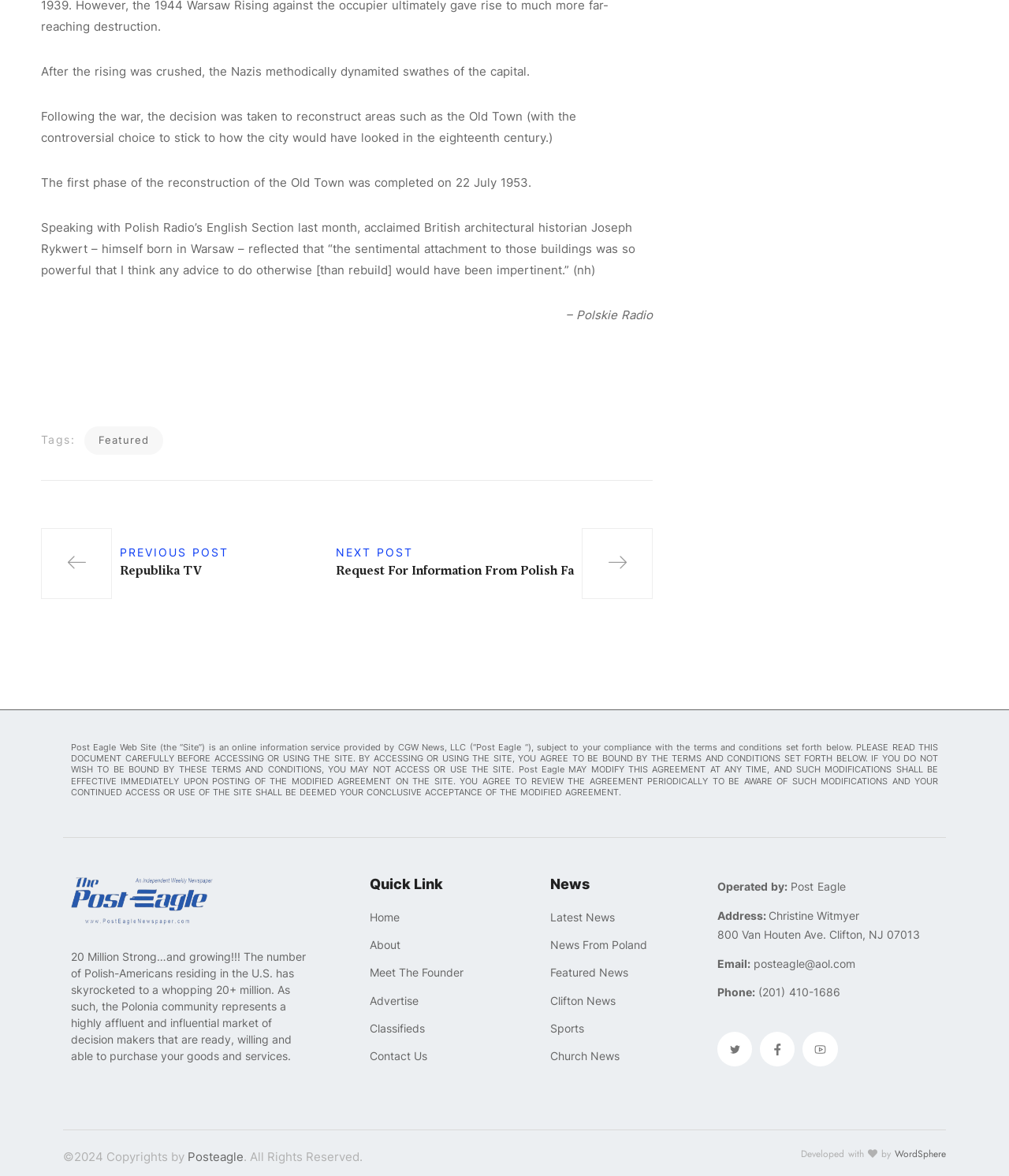Bounding box coordinates are specified in the format (top-left x, top-left y, bottom-right x, bottom-right y). All values are floating point numbers bounded between 0 and 1. Please provide the bounding box coordinate of the region this sentence describes: News From Poland

[0.545, 0.795, 0.695, 0.812]